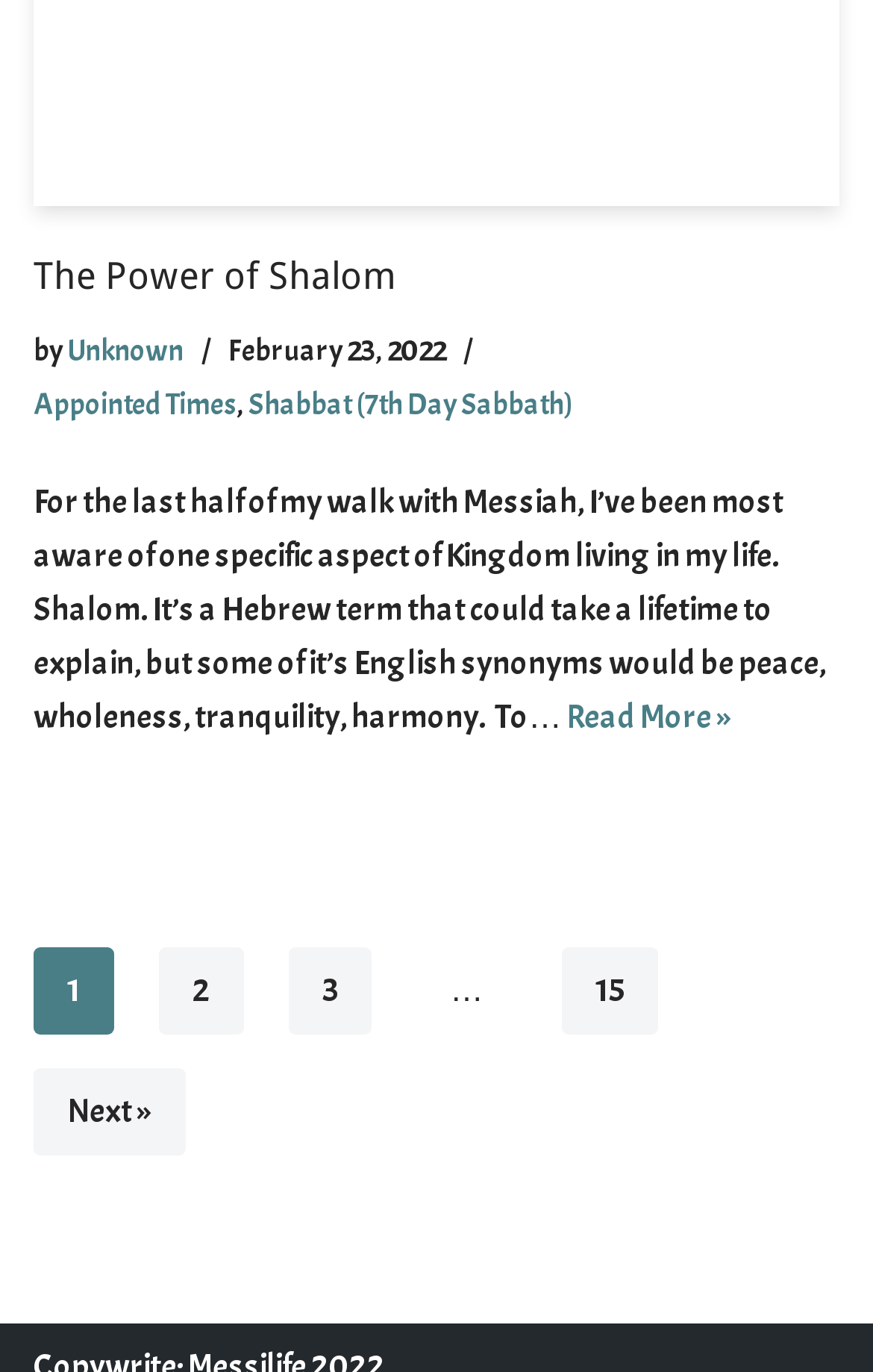Refer to the image and provide an in-depth answer to the question: 
What is the topic of the article?

The article is about Shalom, which is a Hebrew term that means peace, wholeness, tranquility, and harmony. This is mentioned in the first paragraph of the article, which provides an introduction to the concept of Shalom.